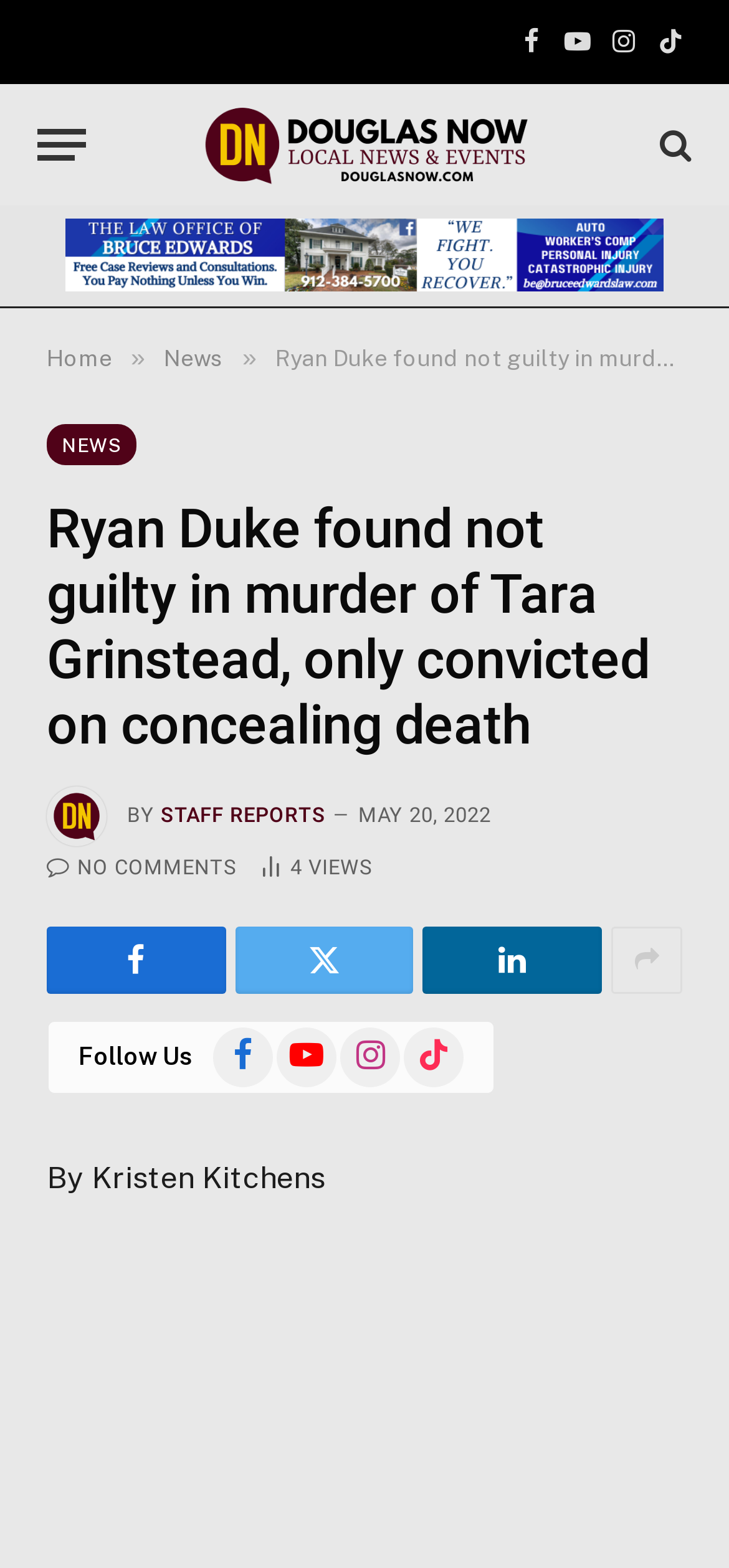Based on the element description title="Show More Social Sharing", identify the bounding box of the UI element in the given webpage screenshot. The coordinates should be in the format (top-left x, top-left y, bottom-right x, bottom-right y) and must be between 0 and 1.

[0.839, 0.59, 0.936, 0.633]